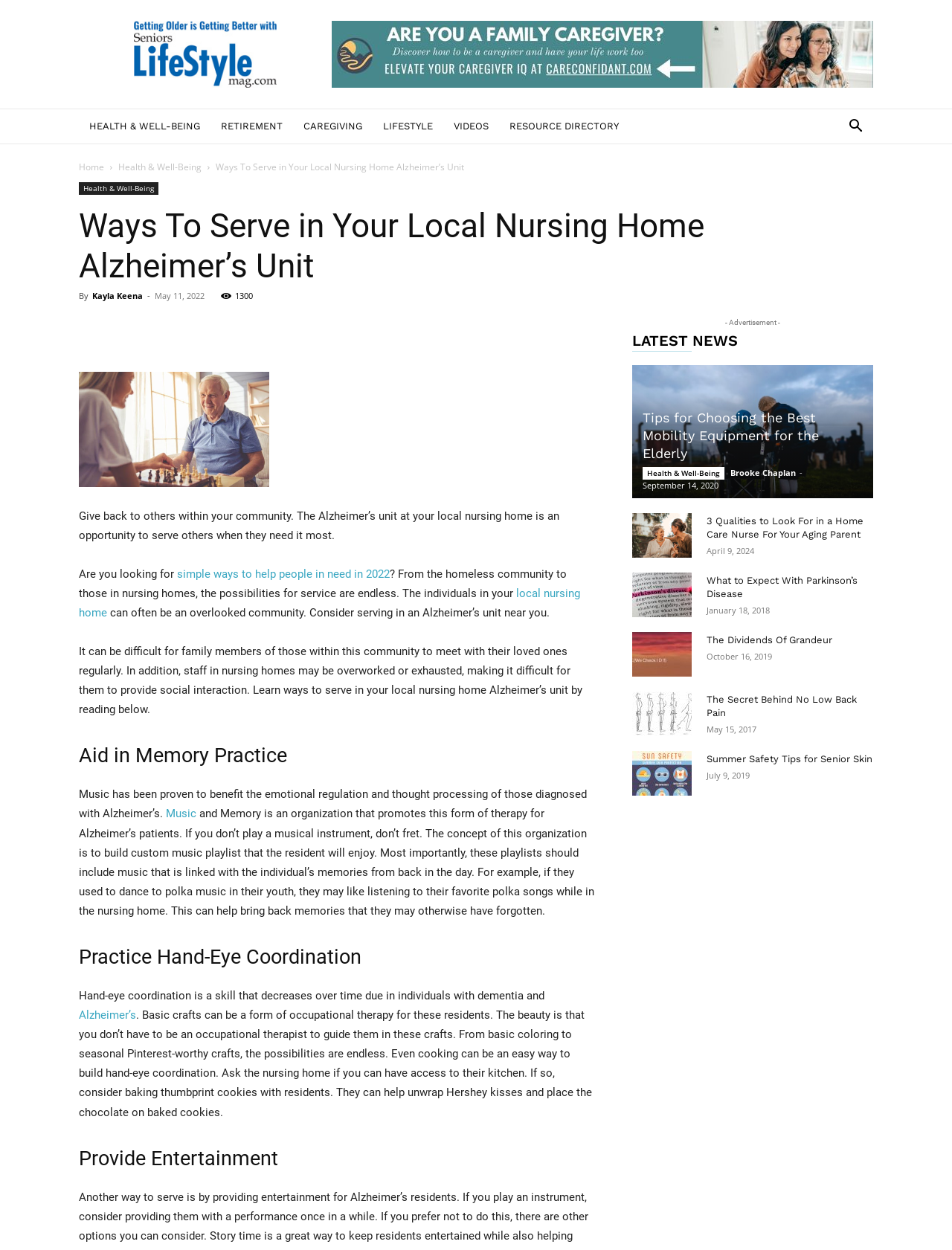Provide the bounding box coordinates of the UI element this sentence describes: "Resource Directory".

[0.524, 0.087, 0.661, 0.115]